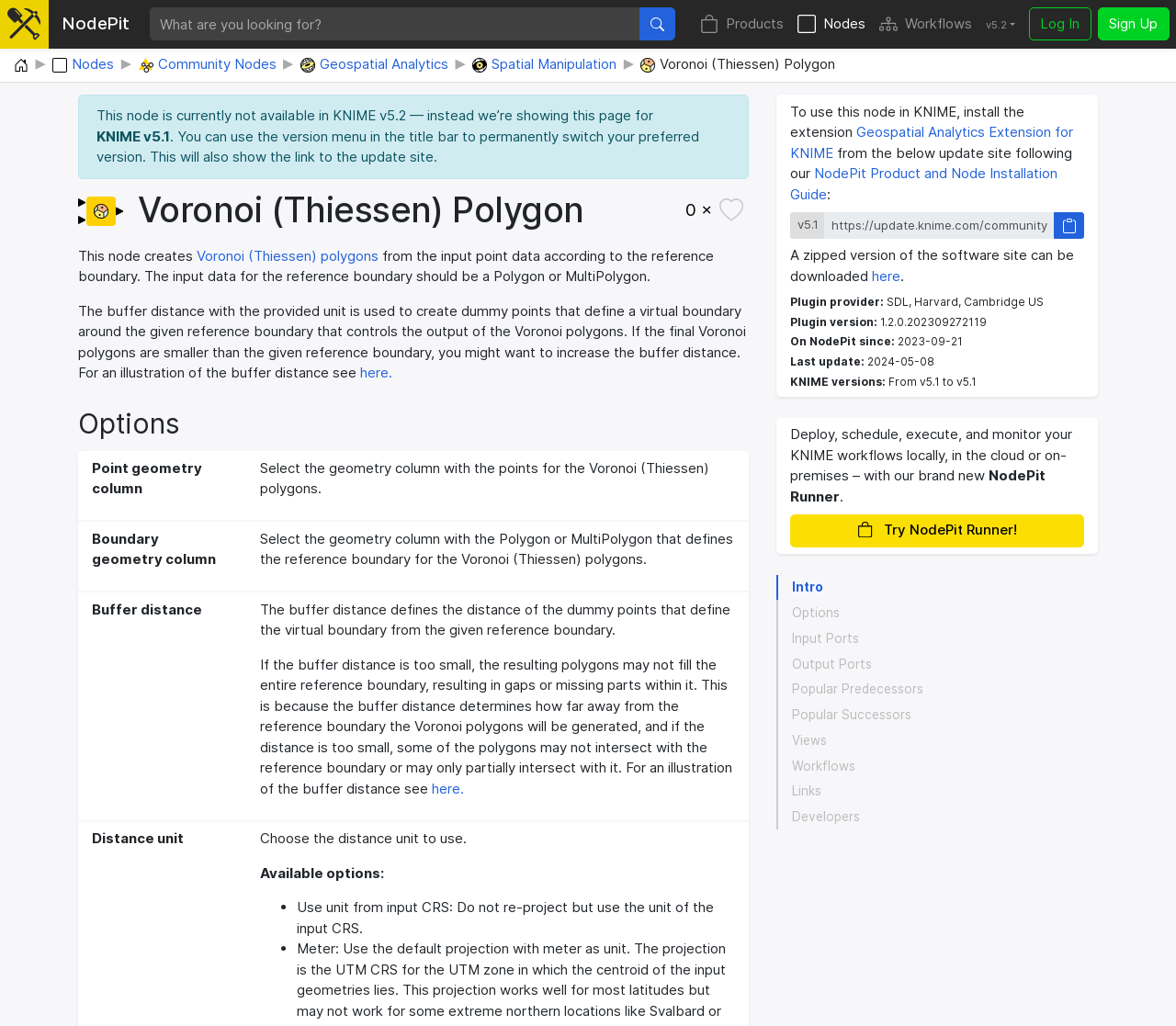What is the required input for creating Voronoi polygons?
Look at the image and provide a detailed response to the question.

According to the webpage's content, specifically the 'Options' section, the user needs to select the geometry column with the points for the Voronoi polygons and the geometry column with the Polygon or MultiPolygon that defines the reference boundary.